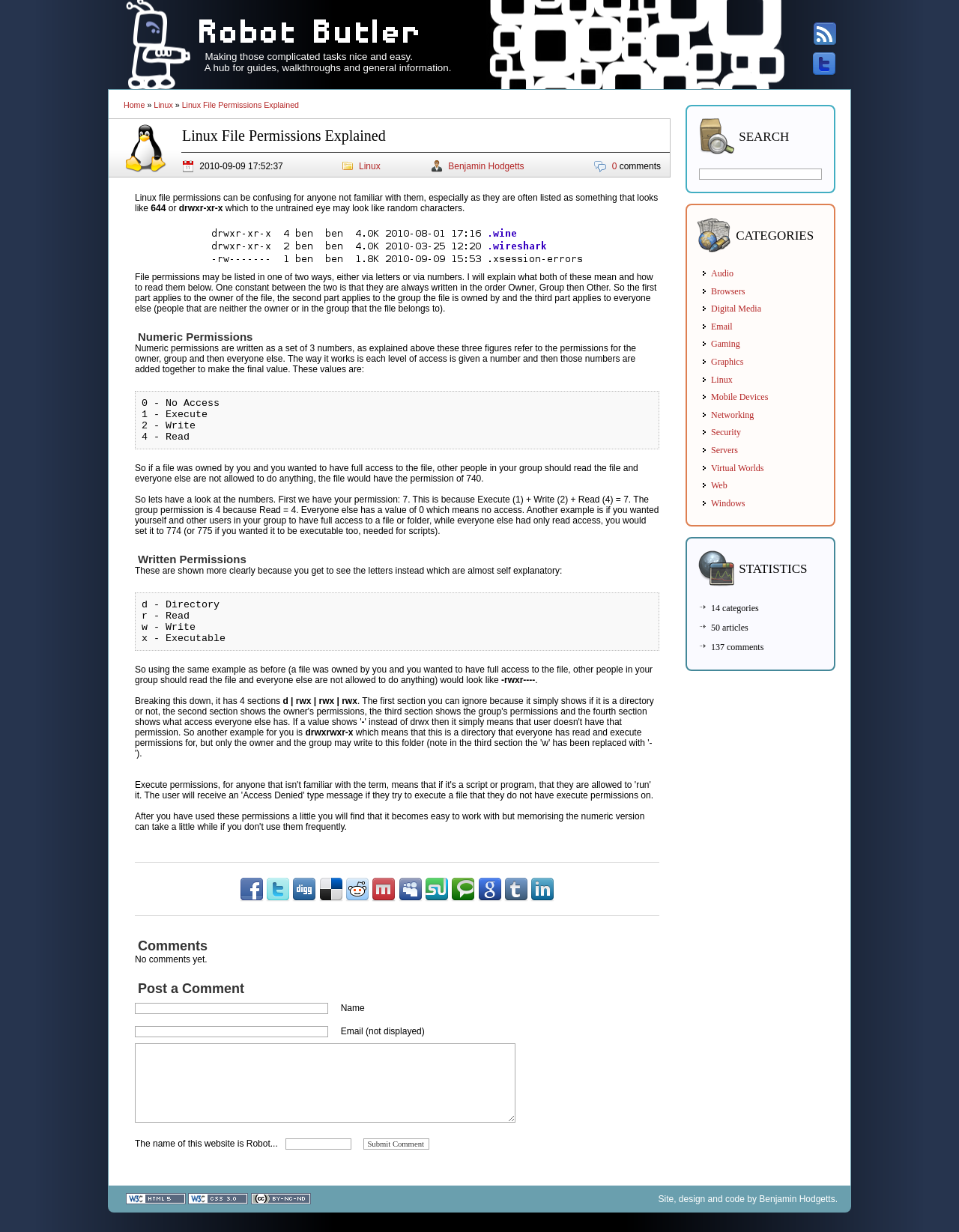What is the purpose of the 'rwx' letters in written permissions?
Provide a thorough and detailed answer to the question.

In written permissions, the 'rwx' letters represent Read, Write, and Execute permissions, respectively, and are used to indicate the level of access to a file or directory.